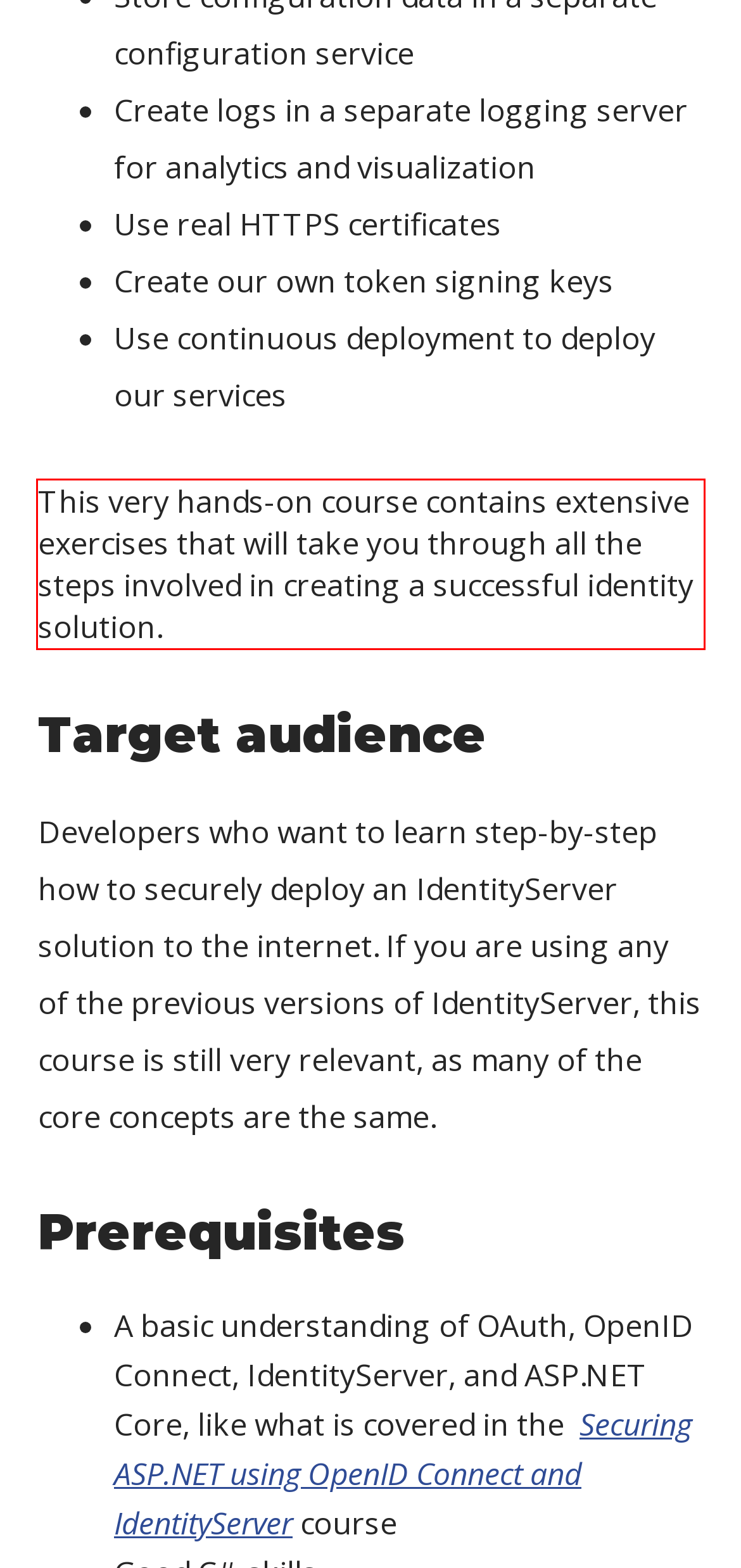Your task is to recognize and extract the text content from the UI element enclosed in the red bounding box on the webpage screenshot.

This very hands-on course contains extensive exercises that will take you through all the steps involved in creating a successful identity solution.